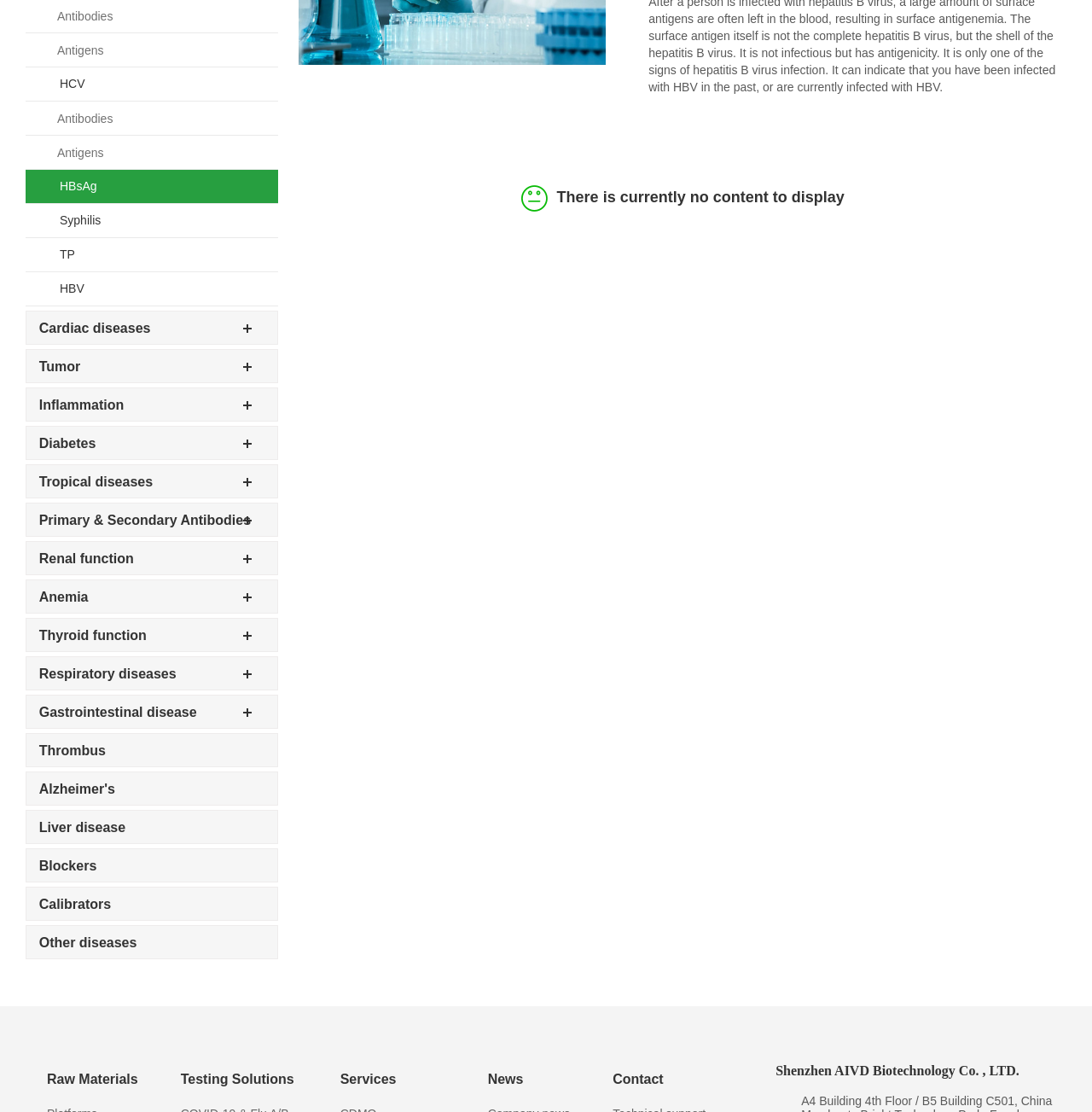Identify the bounding box coordinates for the UI element described as follows: Thyroglobulin. Use the format (top-left x, top-left y, bottom-right x, bottom-right y) and ensure all values are floating point numbers between 0 and 1.

[0.055, 0.617, 0.255, 0.647]